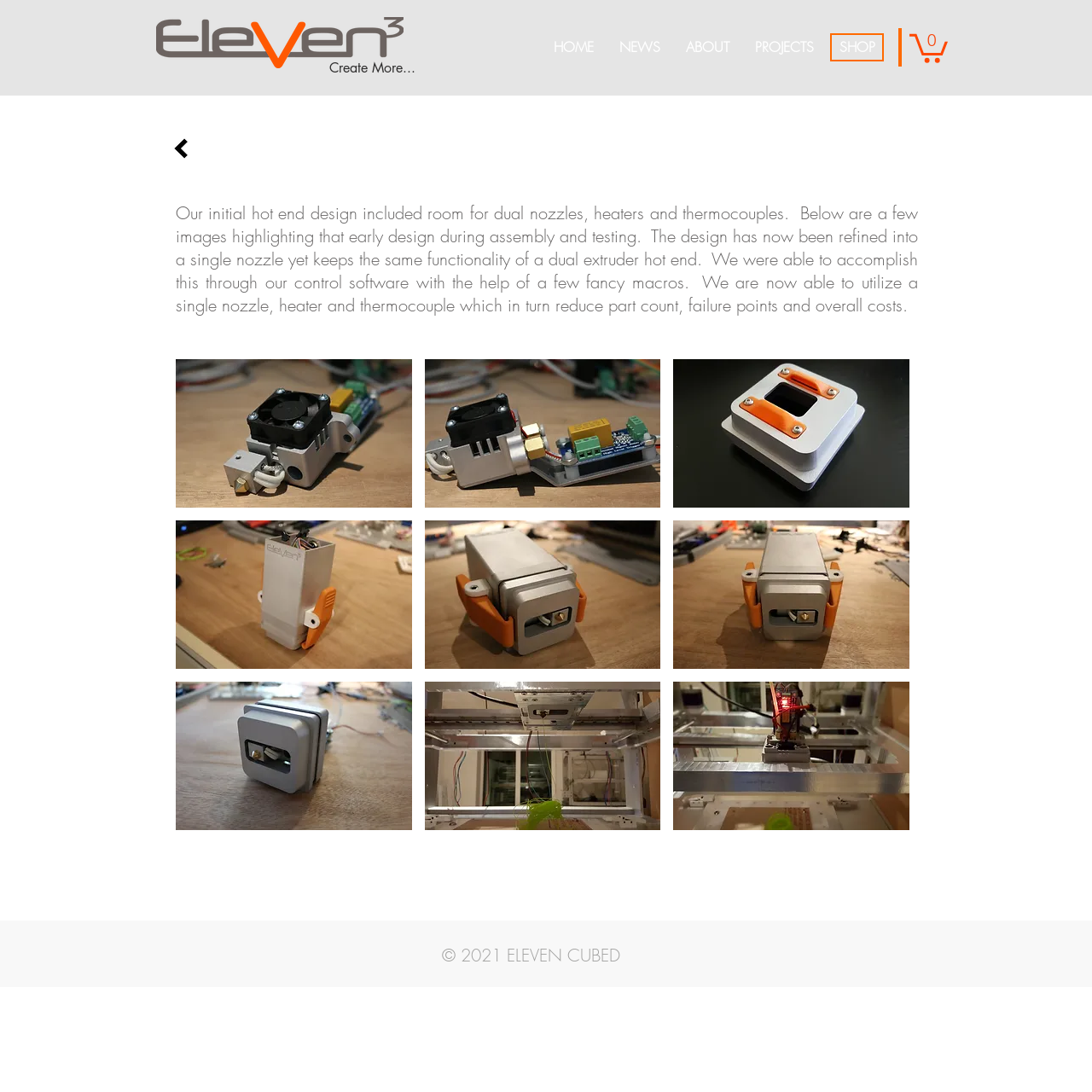Locate the bounding box coordinates of the clickable part needed for the task: "Click on the 'Cart with 0 items' button".

[0.833, 0.028, 0.868, 0.058]